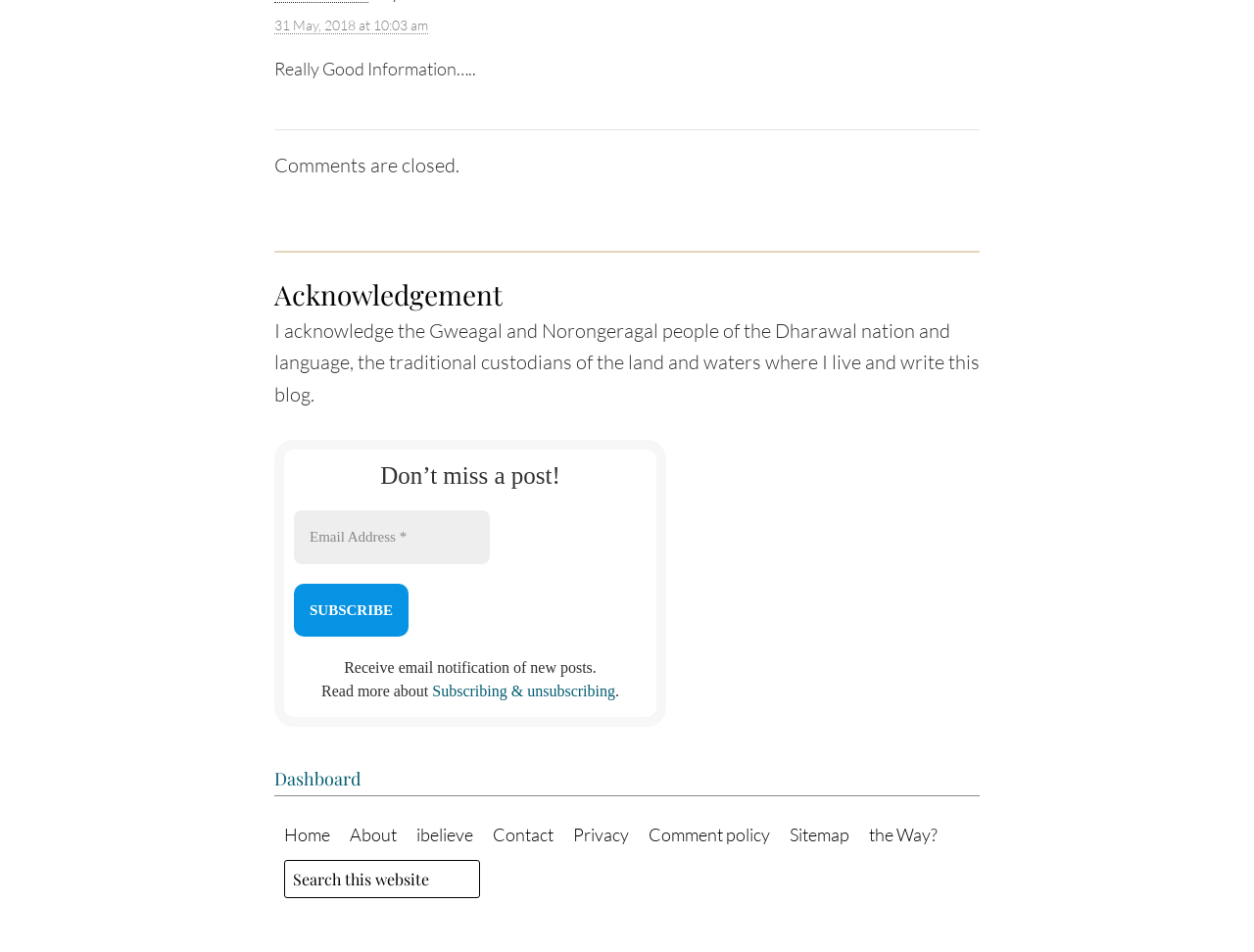Refer to the screenshot and answer the following question in detail:
What is the function of the 'SUBSCRIBE' button?

I found the function of the 'SUBSCRIBE' button by looking at the text above and below it. It says 'Receive email notification of new posts', which suggests that clicking the 'SUBSCRIBE' button will allow the user to receive email notifications when new posts are published.